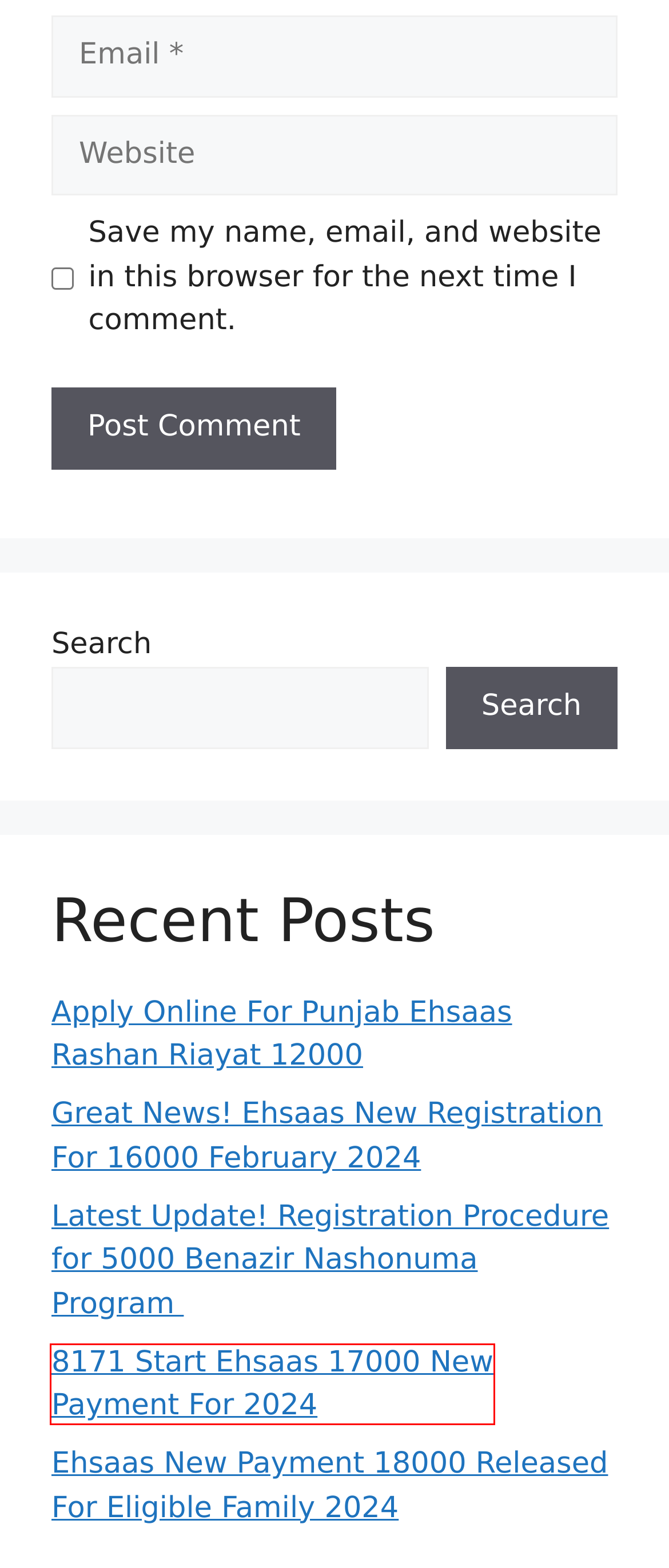Given a screenshot of a webpage with a red bounding box highlighting a UI element, choose the description that best corresponds to the new webpage after clicking the element within the red bounding box. Here are your options:
A. Ehsaas New Payment 18000 Released For Eligible Family 2024 - 8171 Bisp Gov Pk
B. Apply Online For Punjab Ehsaas Rashan Riayat 12000 - 8171 Bisp Gov Pk
C. Ehsaas Interest Free Loan Program New Update 2023-24 - 8171 Bisp Gov Pk
D. Blog Archives - 8171 Bisp Gov Pk
E. BISP 8171 Online Registration 25000 Check 2023-24 - 8171 Bisp Gov Pk
F. Latest Update! Registration Procedure for 5000 Benazir Nashonuma Program  - 8171 Bisp Gov Pk
G. Great News! Ehsaas New Registration For 16000 February 2024 - 8171 Bisp Gov Pk
H. 8171 Start Ehsaas 17000 New Payment For 2024 - 8171 Bisp Gov Pk

H